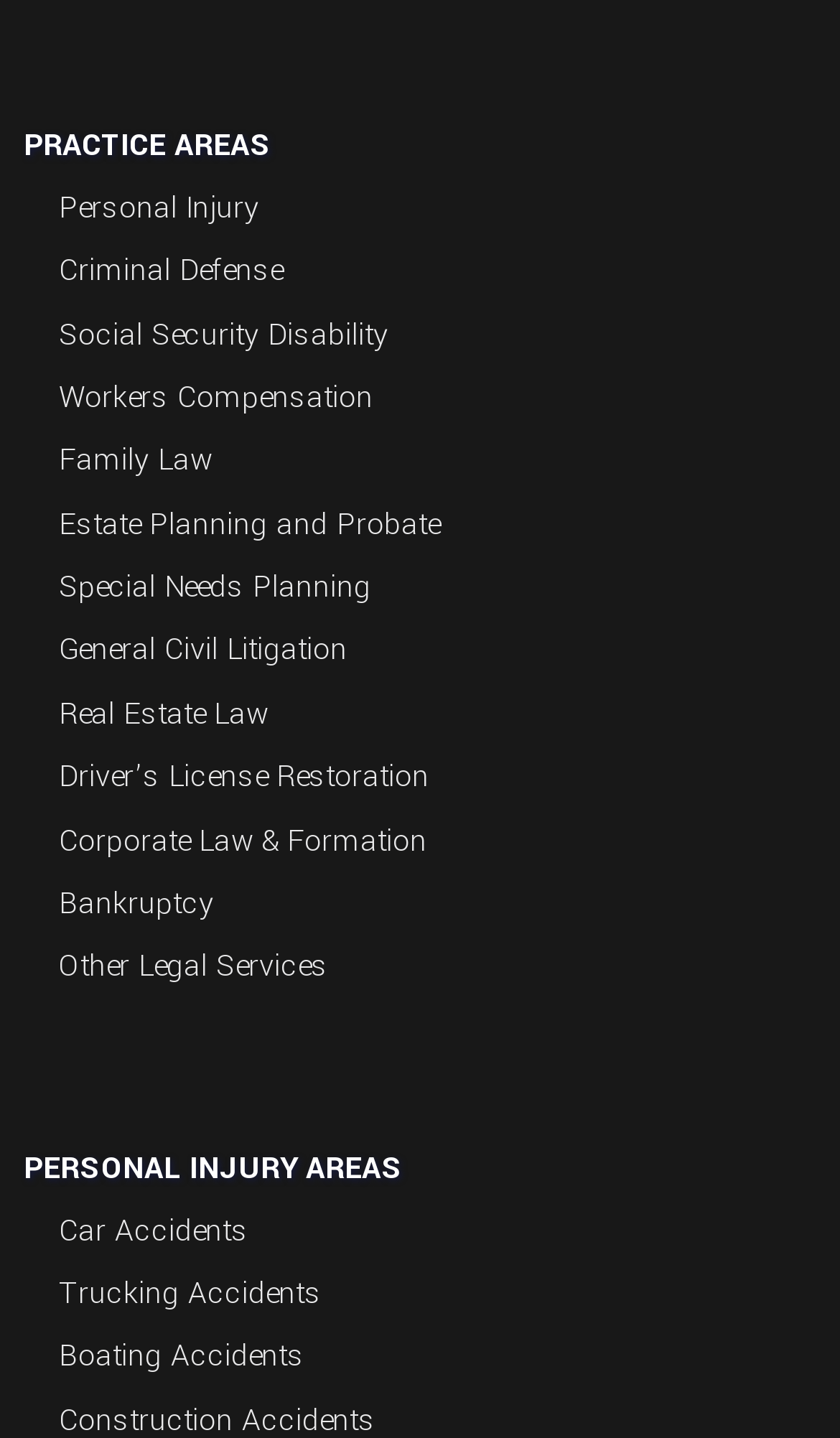How many practice areas are listed?
From the screenshot, provide a brief answer in one word or phrase.

13